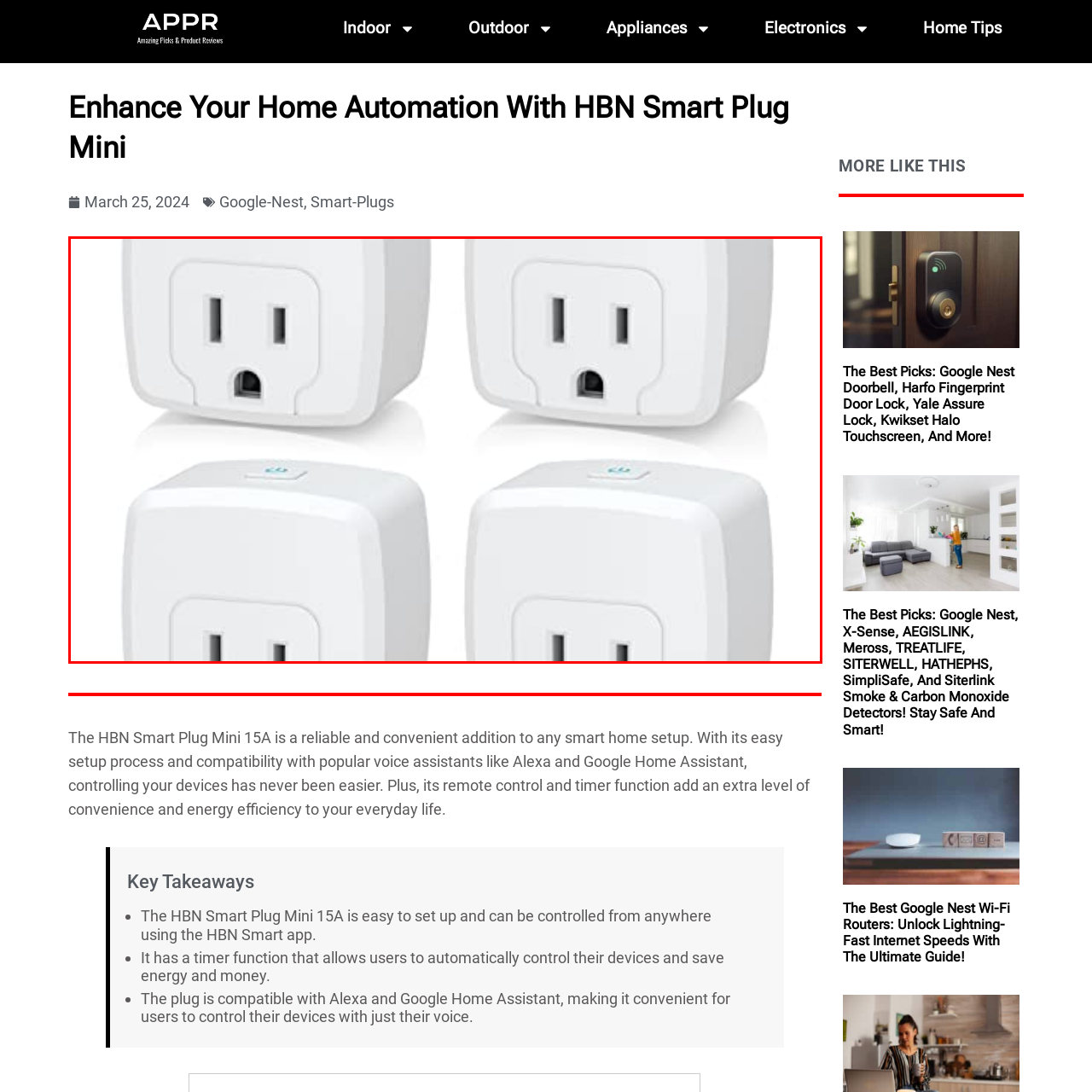Is the HBN Smart Plug Mini compatible with Amazon Alexa?
Inspect the image area bounded by the red box and answer the question with a single word or a short phrase.

Yes